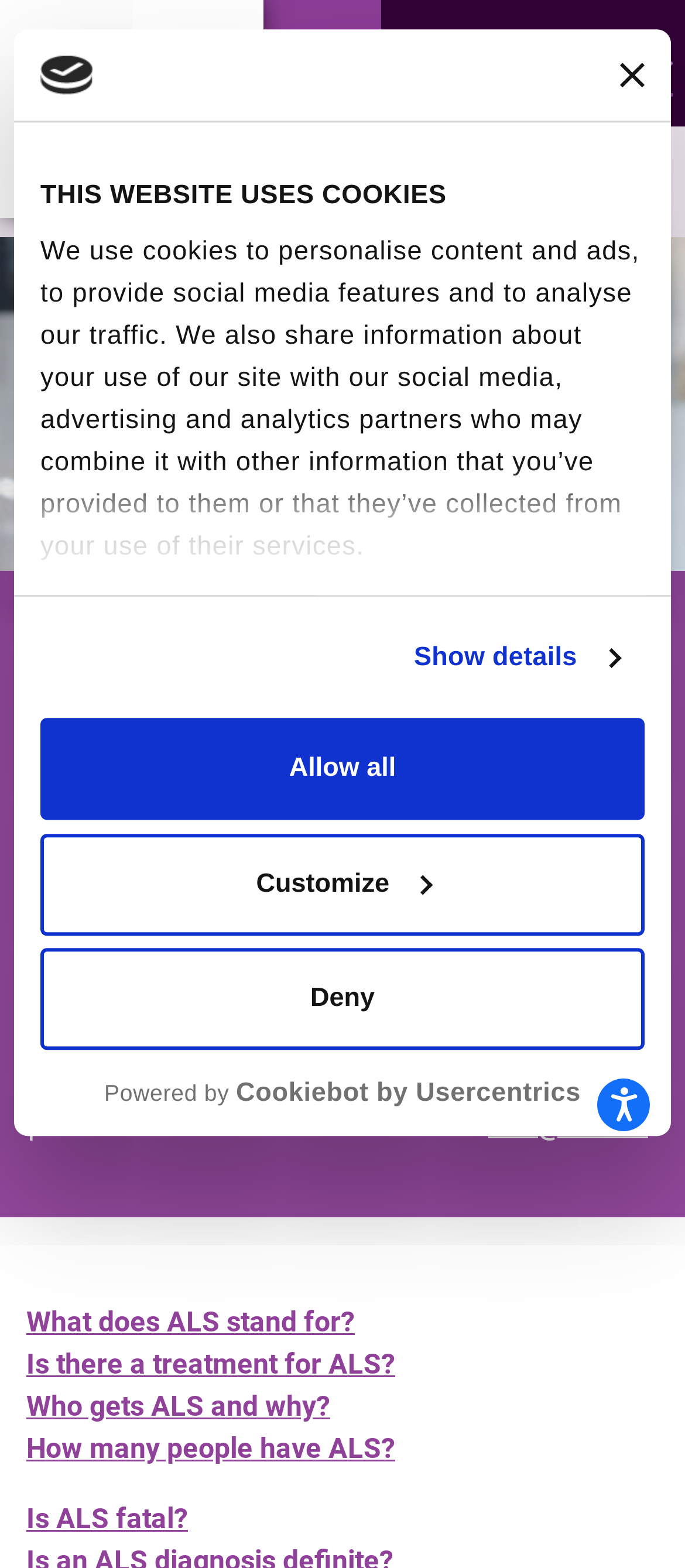Please provide a detailed answer to the question below based on the screenshot: 
What is the purpose of this website?

The website is dedicated to providing answers to frequently asked questions about Amyotrophic Lateral Sclerosis (ALS) and ALS research, as indicated by the presence of various links to questions and answers about ALS.